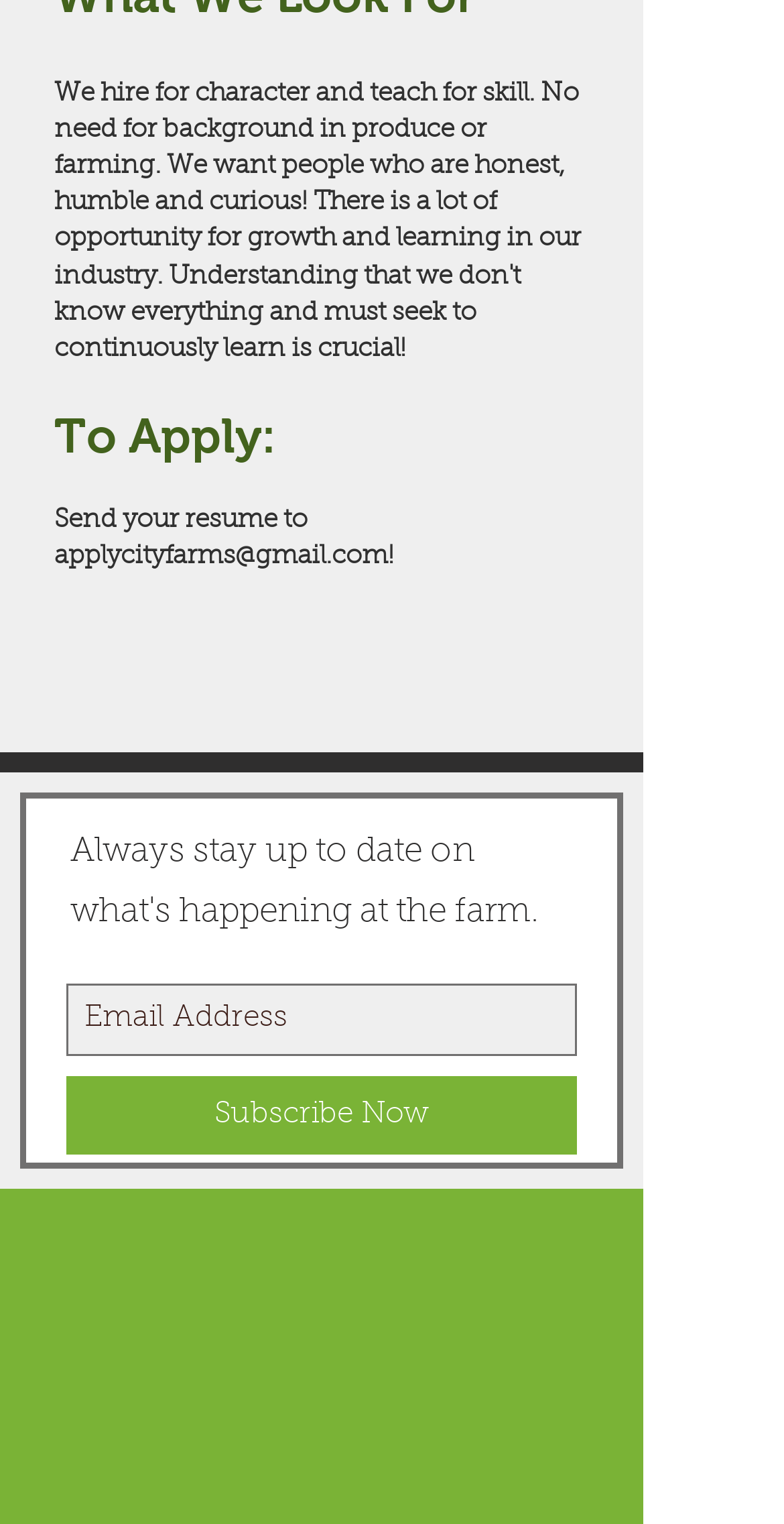Using floating point numbers between 0 and 1, provide the bounding box coordinates in the format (top-left x, top-left y, bottom-right x, bottom-right y). Locate the UI element described here: November

None